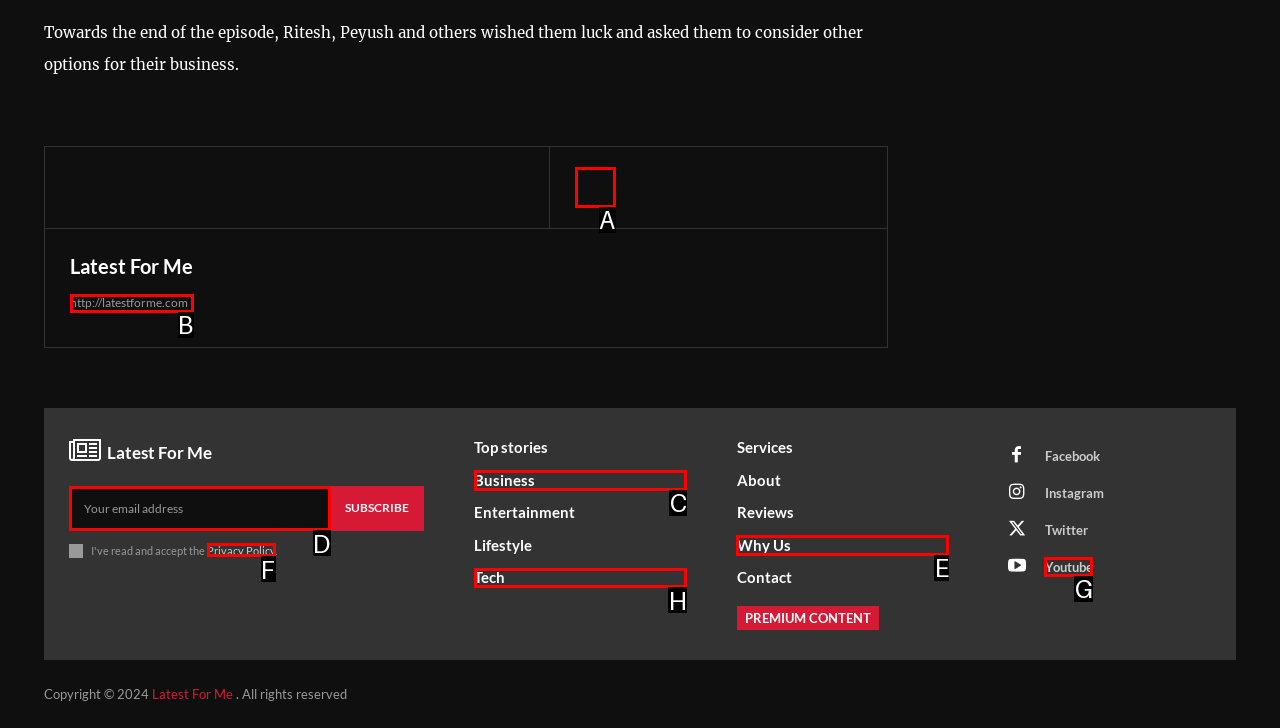Identify the correct option to click in order to complete this task: Enter email address
Answer with the letter of the chosen option directly.

D